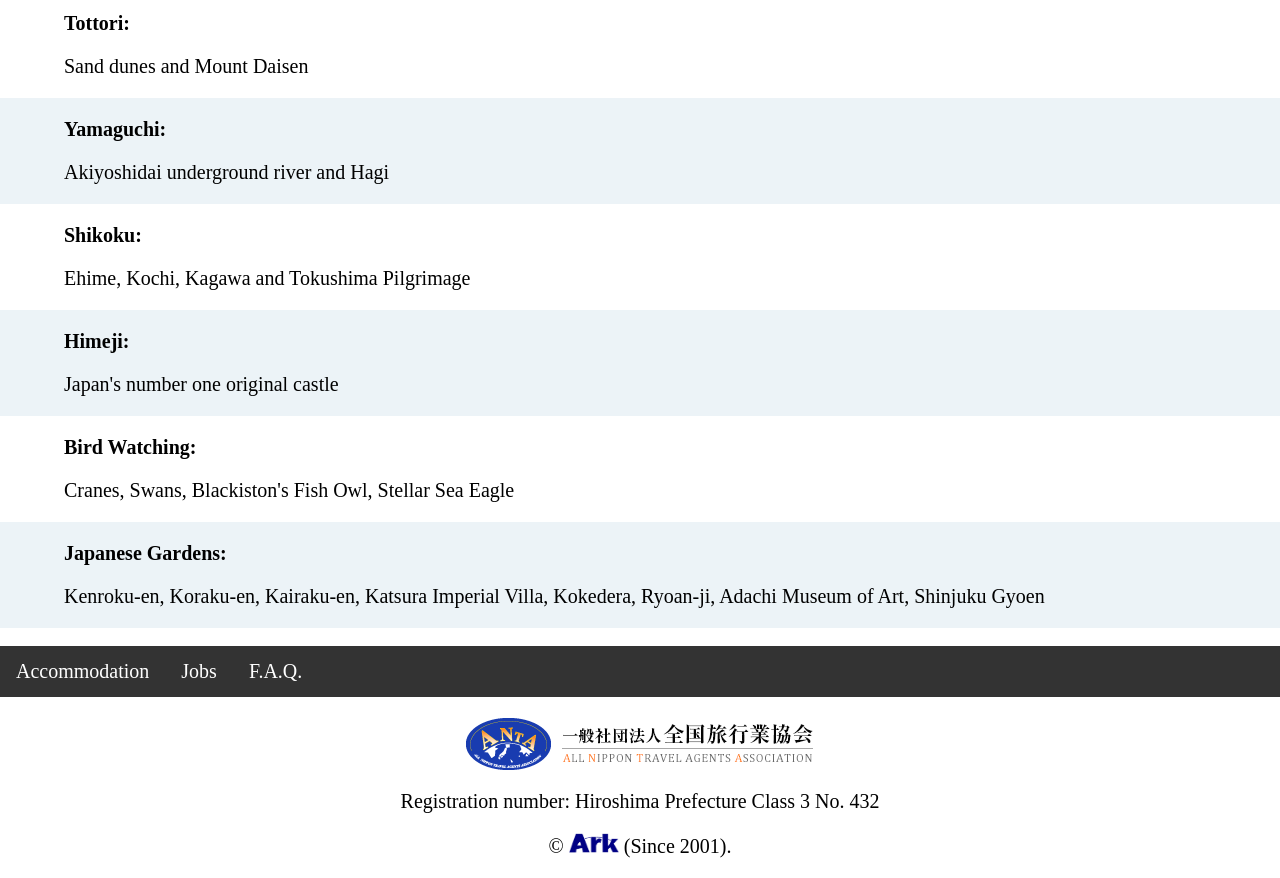Bounding box coordinates are given in the format (top-left x, top-left y, bottom-right x, bottom-right y). All values should be floating point numbers between 0 and 1. Provide the bounding box coordinate for the UI element described as: F.A.Q.

[0.182, 0.735, 0.249, 0.794]